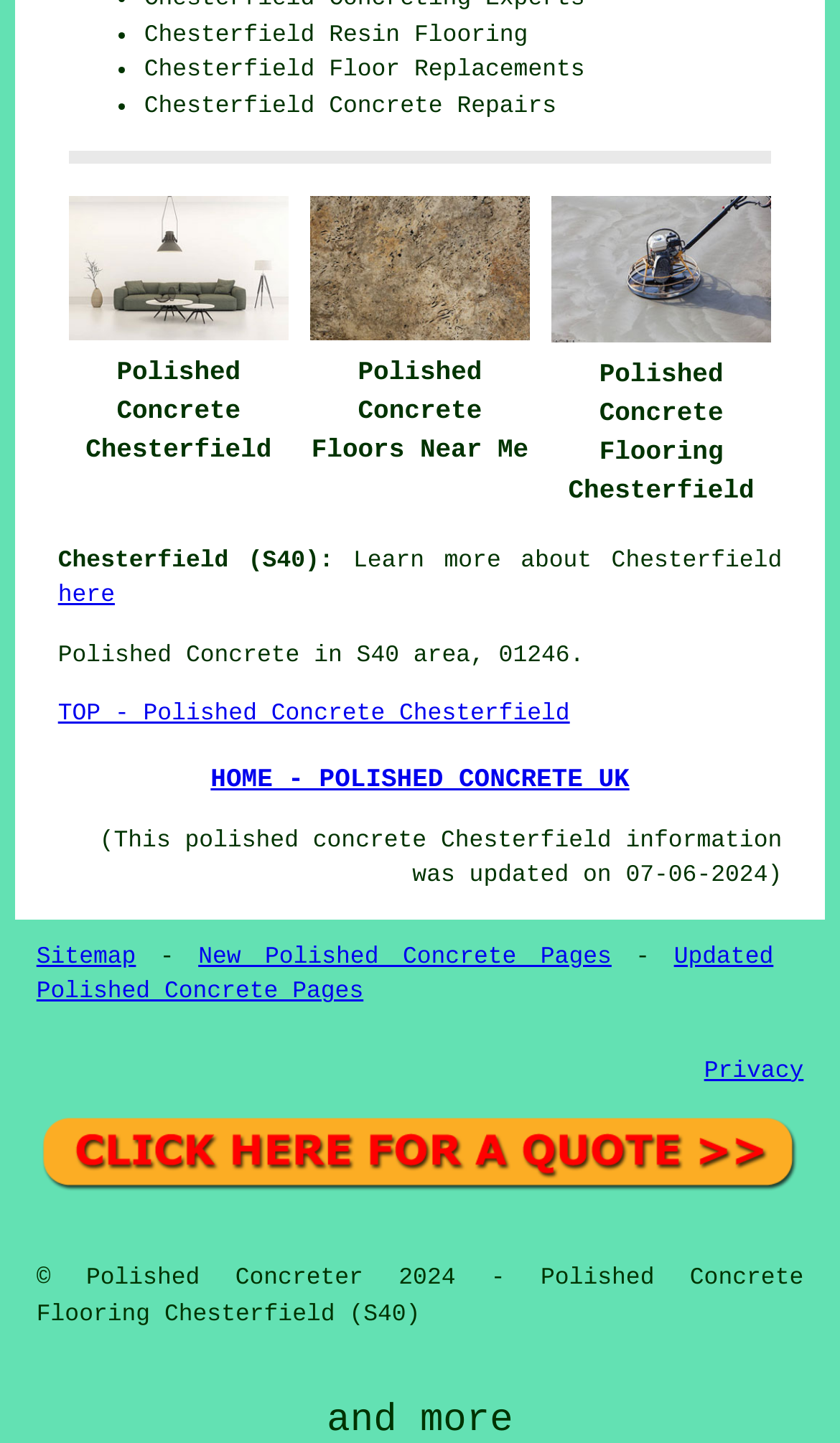Determine the bounding box for the described UI element: "New Polished Concrete Pages".

[0.236, 0.655, 0.728, 0.673]